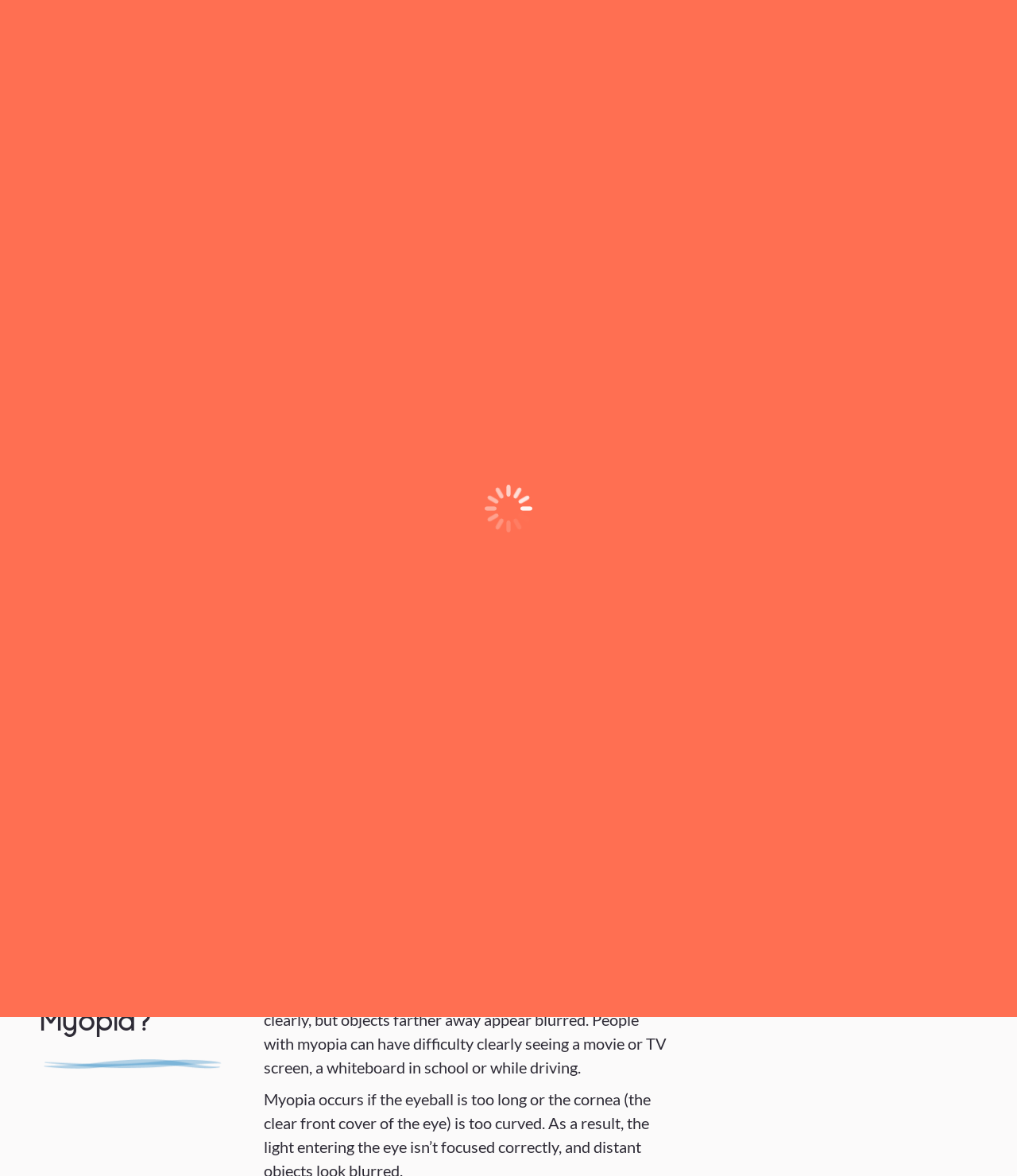Using the element description provided, determine the bounding box coordinates in the format (top-left x, top-left y, bottom-right x, bottom-right y). Ensure that all values are floating point numbers between 0 and 1. Element description: name="input_2" placeholder="E-mail"

[0.734, 0.38, 0.929, 0.407]